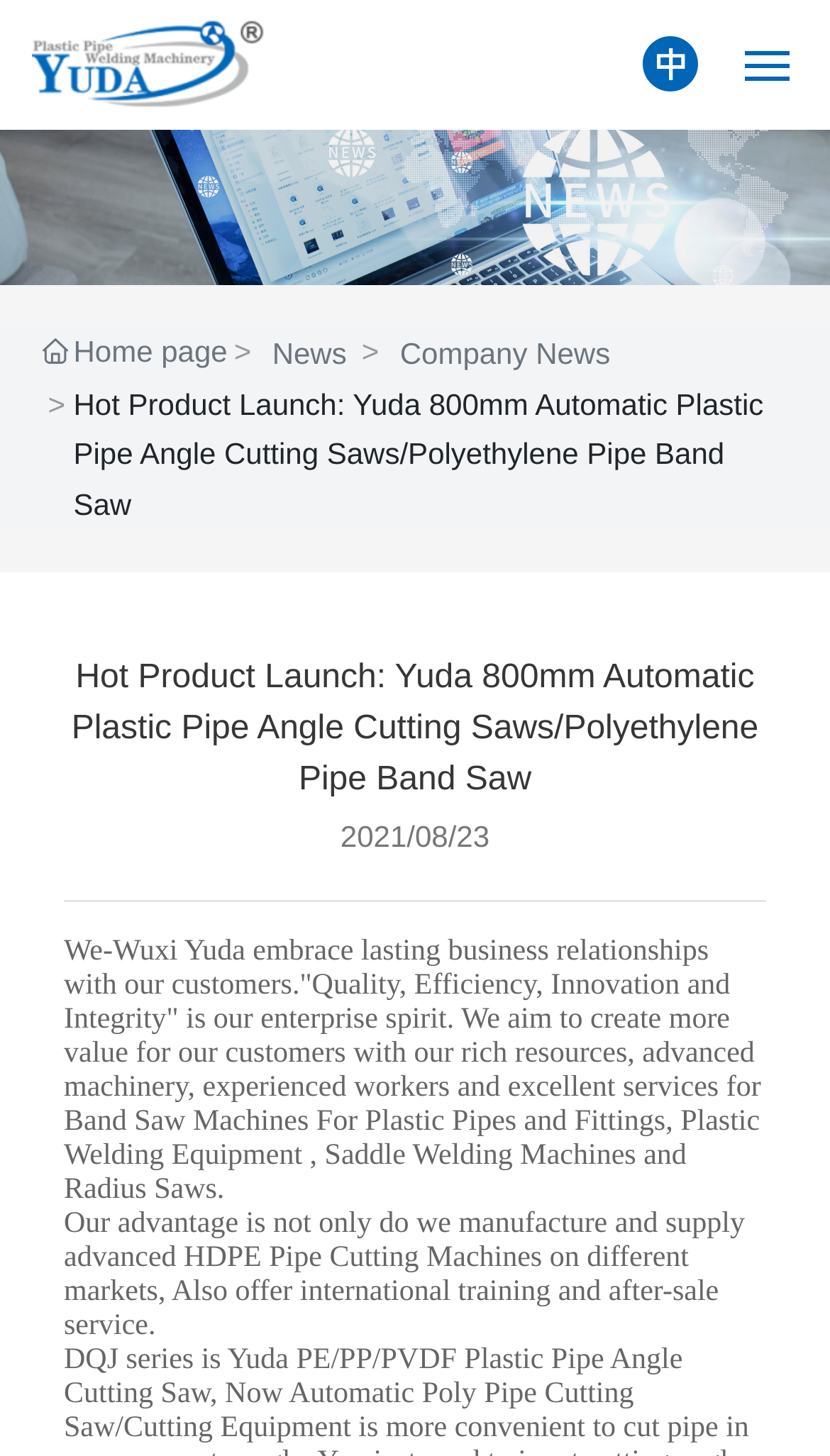Determine the bounding box coordinates in the format (top-left x, top-left y, bottom-right x, bottom-right y). Ensure all values are floating point numbers between 0 and 1. Identify the bounding box of the UI element described by: Home page

[0.05, 0.225, 0.274, 0.259]